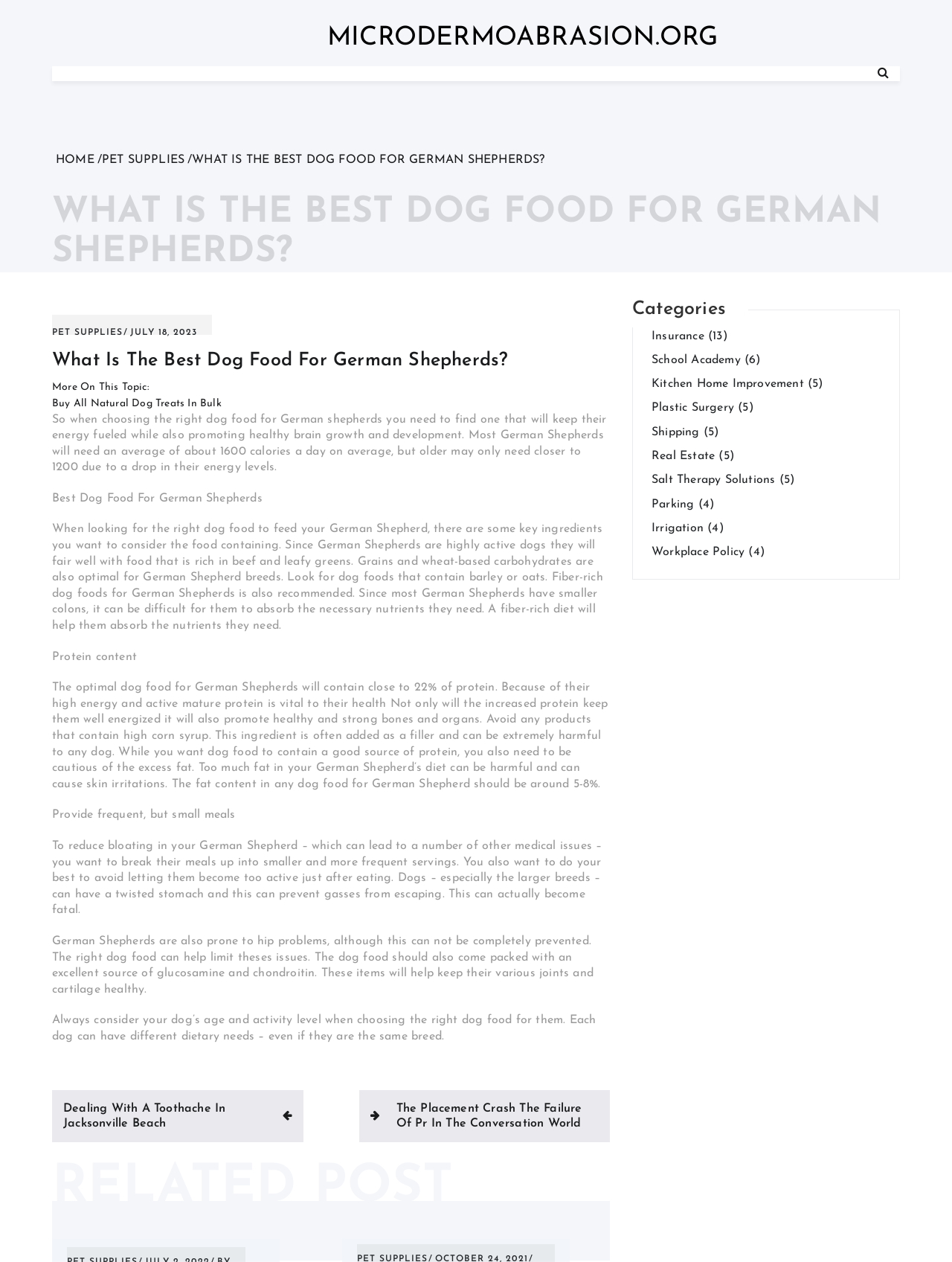Respond to the following question with a brief word or phrase:
Why is a fiber-rich diet recommended for German Shepherds?

To help absorb nutrients